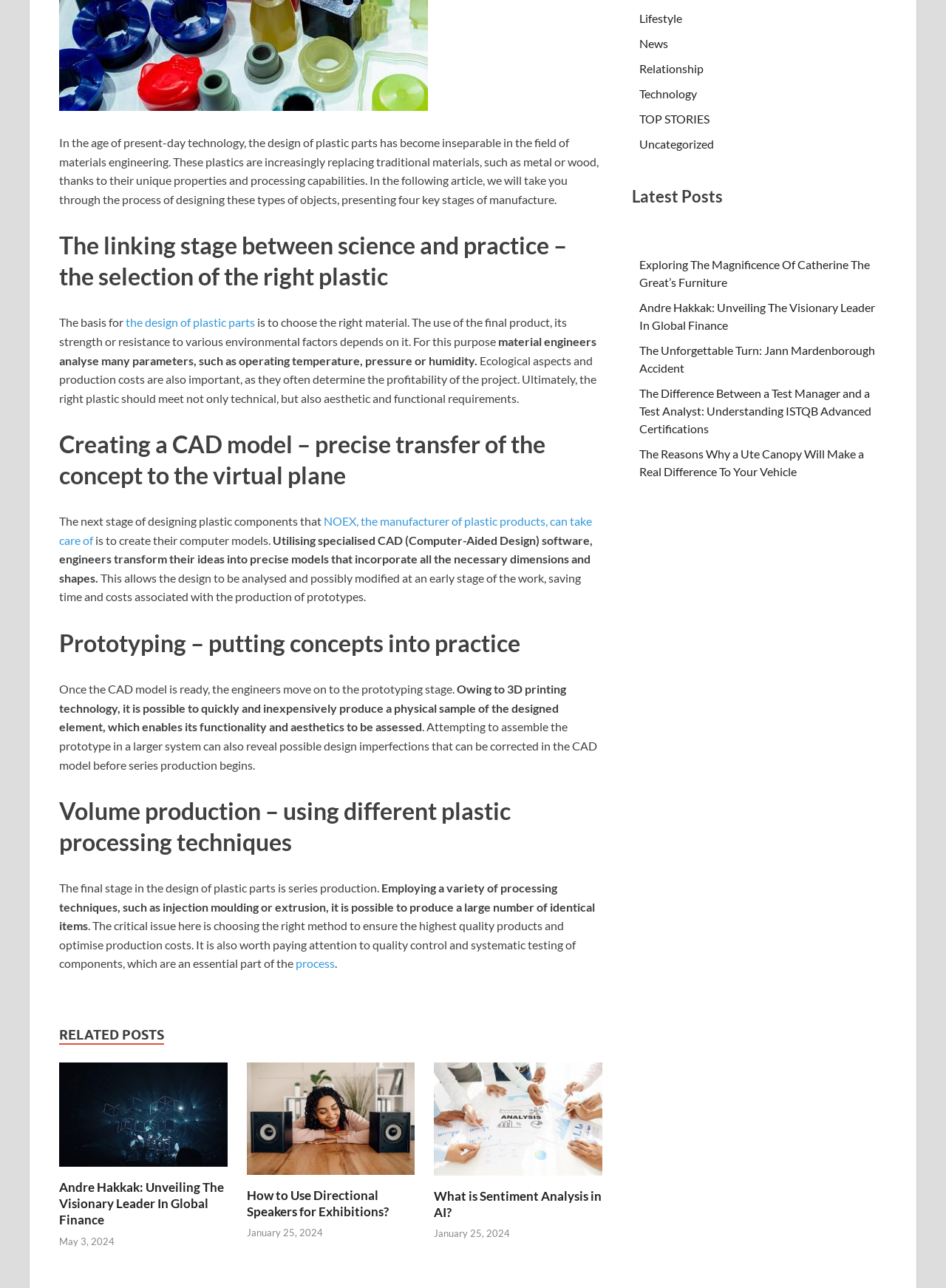Identify the bounding box coordinates for the UI element described as: "the design of plastic parts".

[0.133, 0.245, 0.27, 0.256]